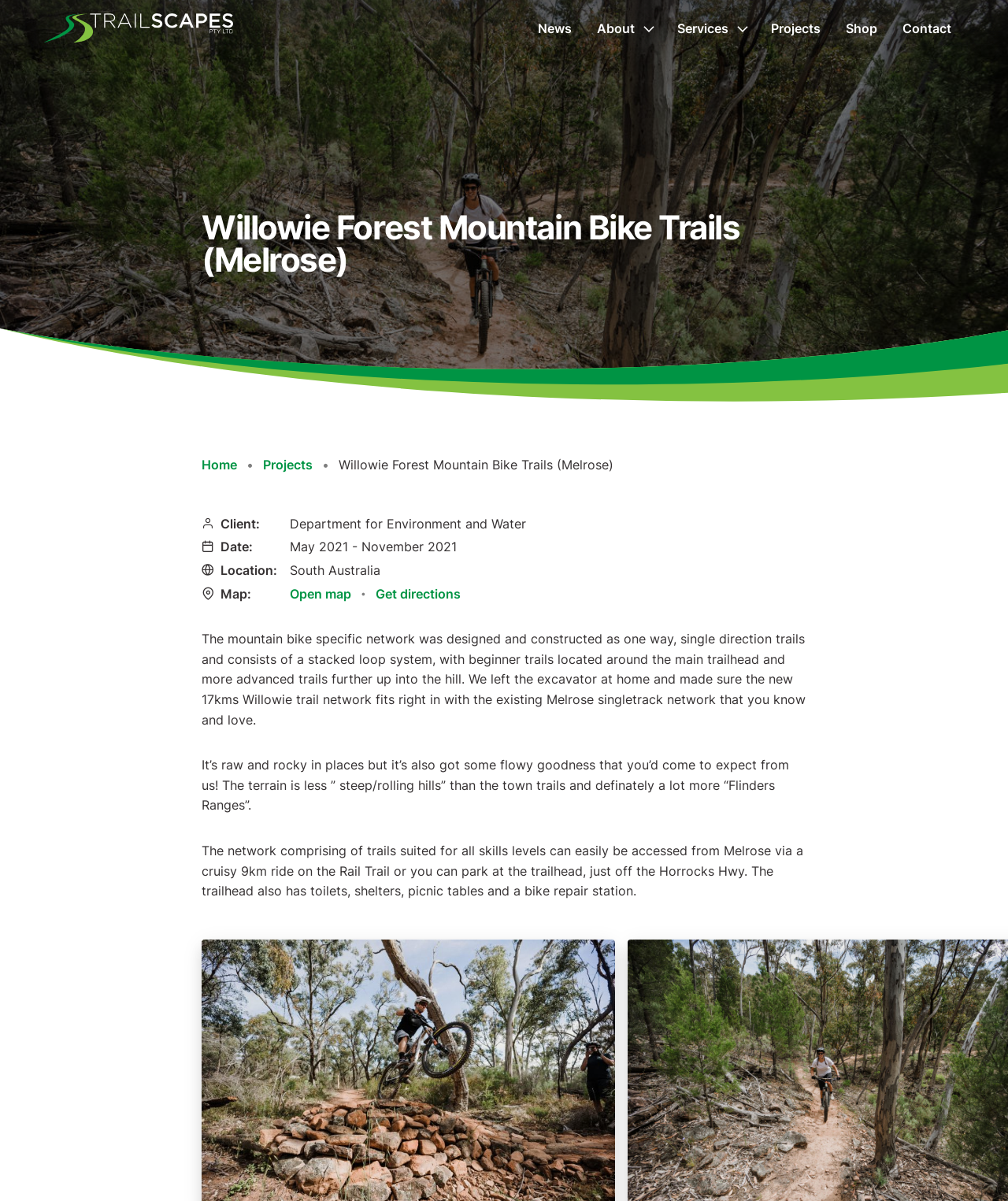What is available at the trailhead?
Use the information from the screenshot to give a comprehensive response to the question.

I found the answer by looking at the static text element with the text 'The trailhead also has toilets, shelters, picnic tables and a bike repair station' which lists the available facilities at the trailhead.